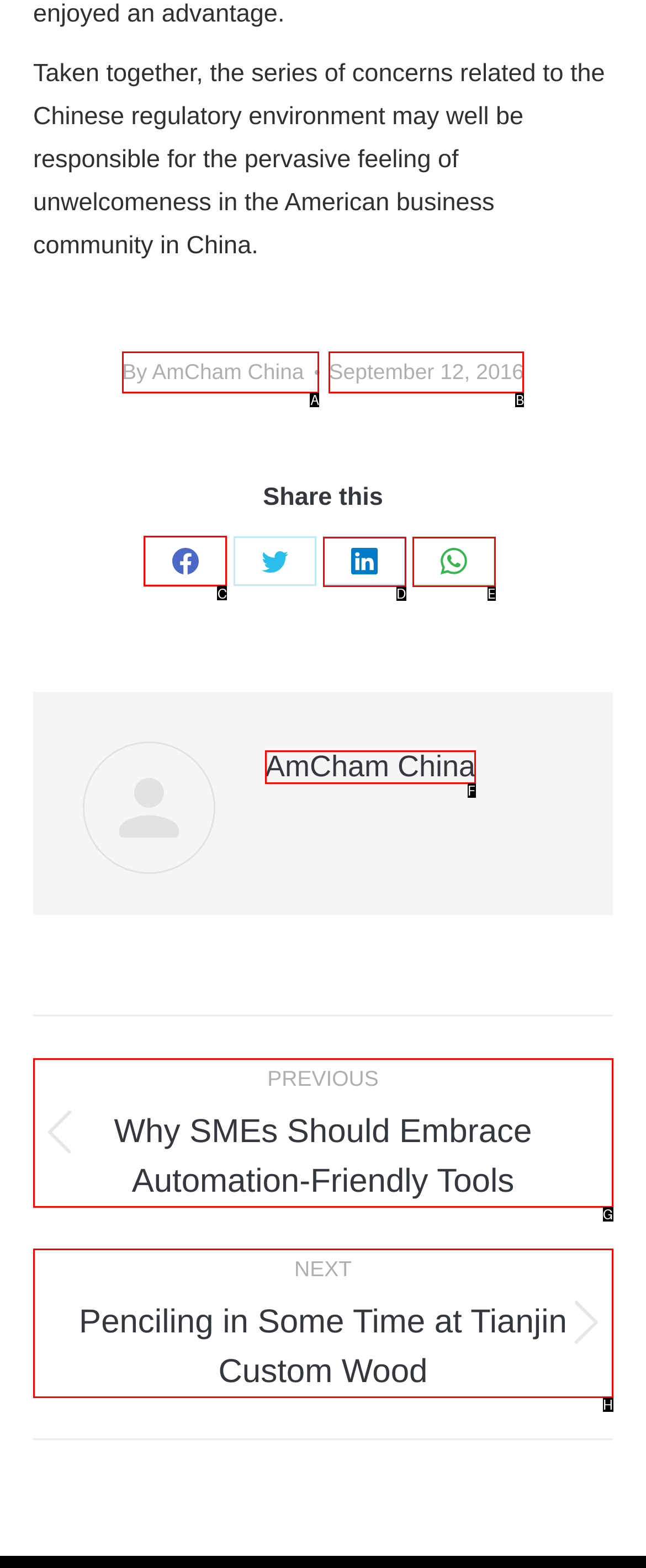Determine which UI element you should click to perform the task: Print this page
Provide the letter of the correct option from the given choices directly.

None